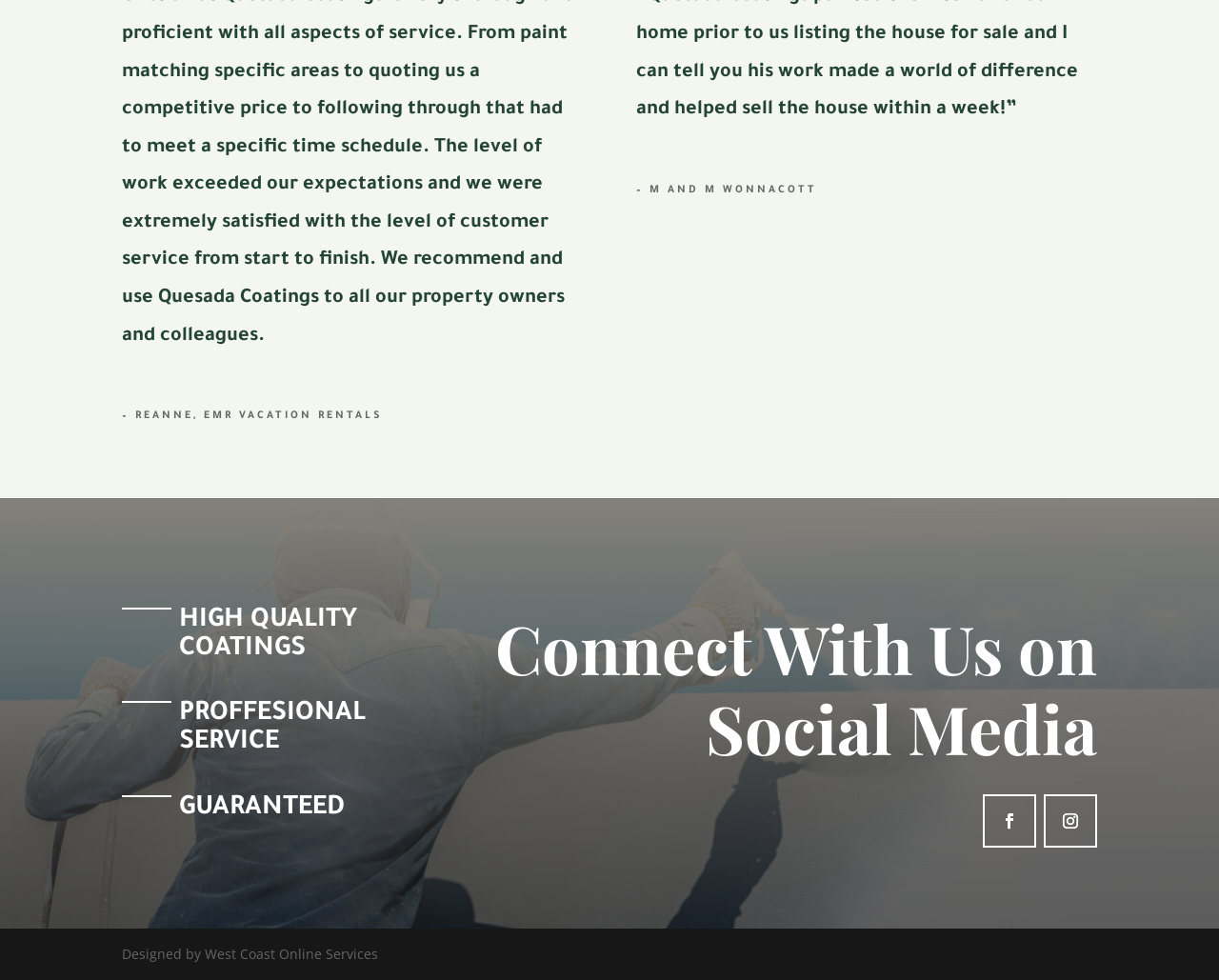How many social media links are there?
Refer to the image and give a detailed response to the question.

I found the answer by counting the number of link elements with social media icons, which are '' and ''. There are two such links, so the answer is 2.